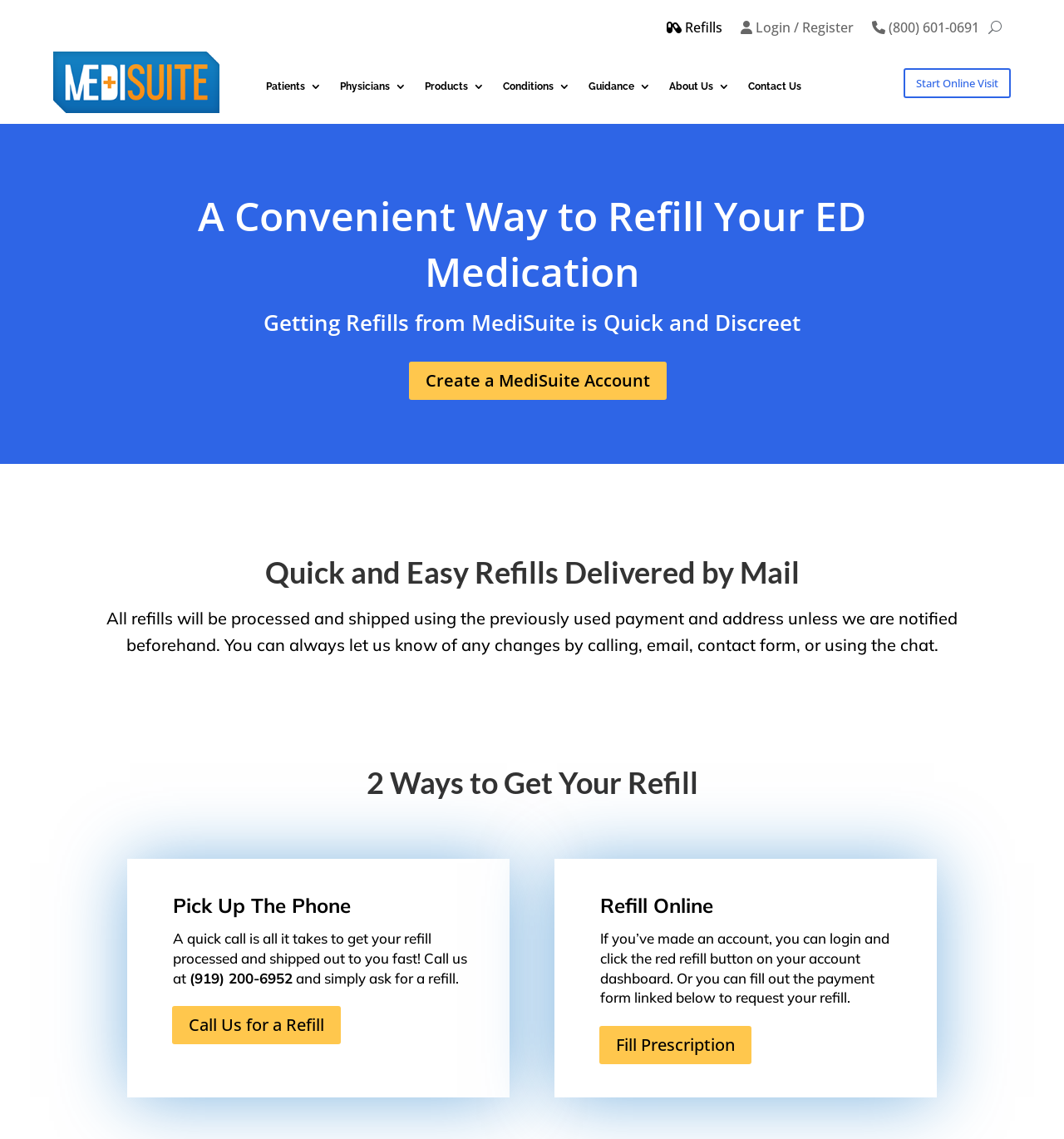Offer a detailed account of what is visible on the webpage.

The webpage is a national mail order pharmacy specializing in affordable FDA-approved generic men's medications, particularly for erectile dysfunction. 

At the top of the page, there are four links: "Refills", "Login / Register", a phone number "(800) 601-0691", and a button with the letter "U". 

To the left of these links, there is a logo image. Below the logo, there are seven links: "Patients", "Physicians", "Products", "Conditions", "Guidance", "About Us", and "Contact Us". 

Further down, there is a prominent heading "A Convenient Way to Refill Your ED Medication" followed by a paragraph of text explaining the convenience of getting refills from MediSuite. 

Below this, there is a link to "Create a MediSuite Account" and another heading "Quick and Easy Refills Delivered by Mail" followed by a paragraph of text explaining the refill process. 

The page then presents two options for getting a refill: "2 Ways to Get Your Refill". The first option is to "Pick Up The Phone" and call the pharmacy, with a phone number provided. The second option is to "Refill Online" by logging into an account or filling out a payment form. There are links to "Call Us for a Refill" and "Fill Prescription" to facilitate these options.